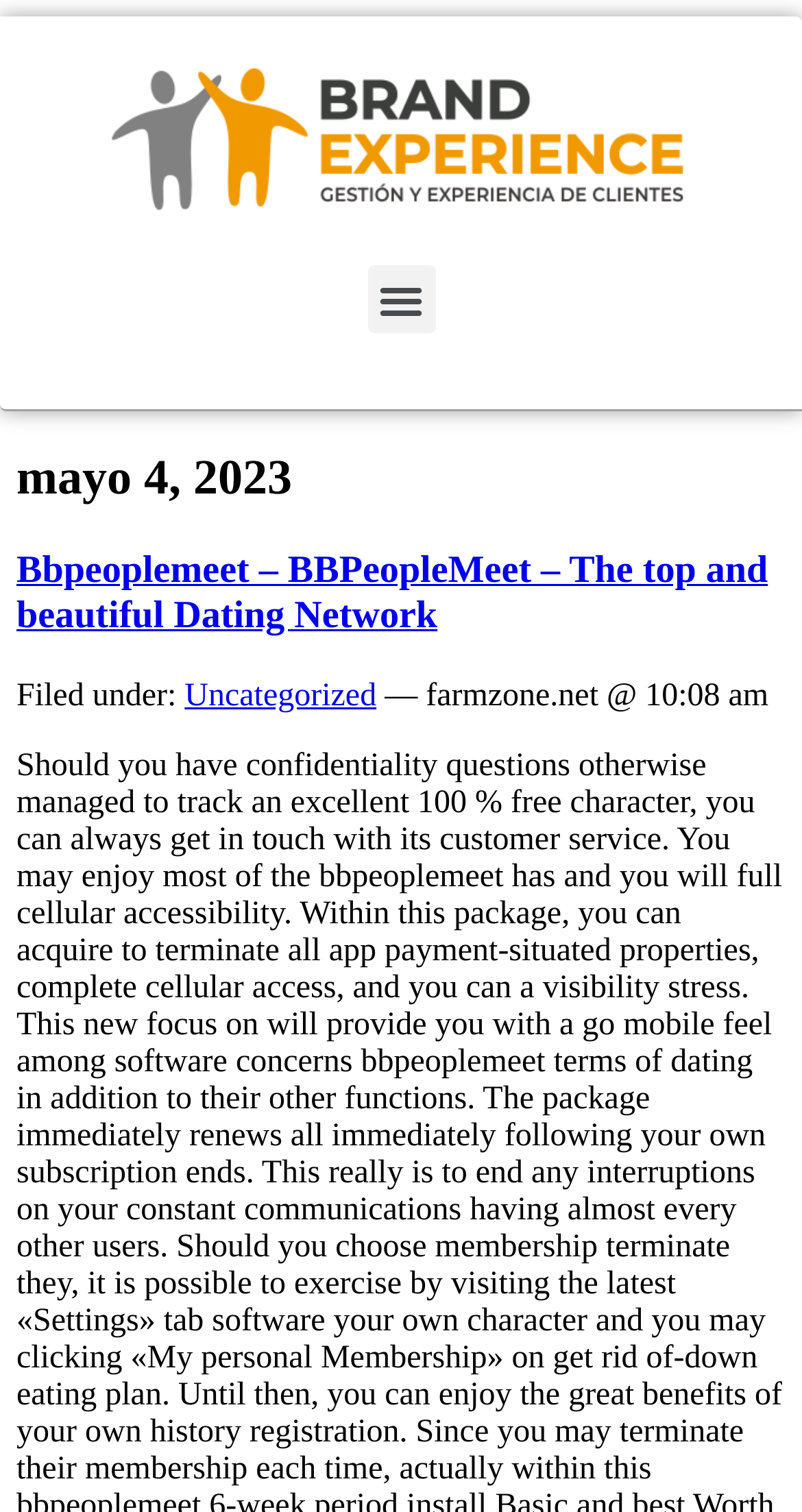Determine the bounding box of the UI component based on this description: "Menu". The bounding box coordinates should be four float values between 0 and 1, i.e., [left, top, right, bottom].

[0.458, 0.176, 0.542, 0.22]